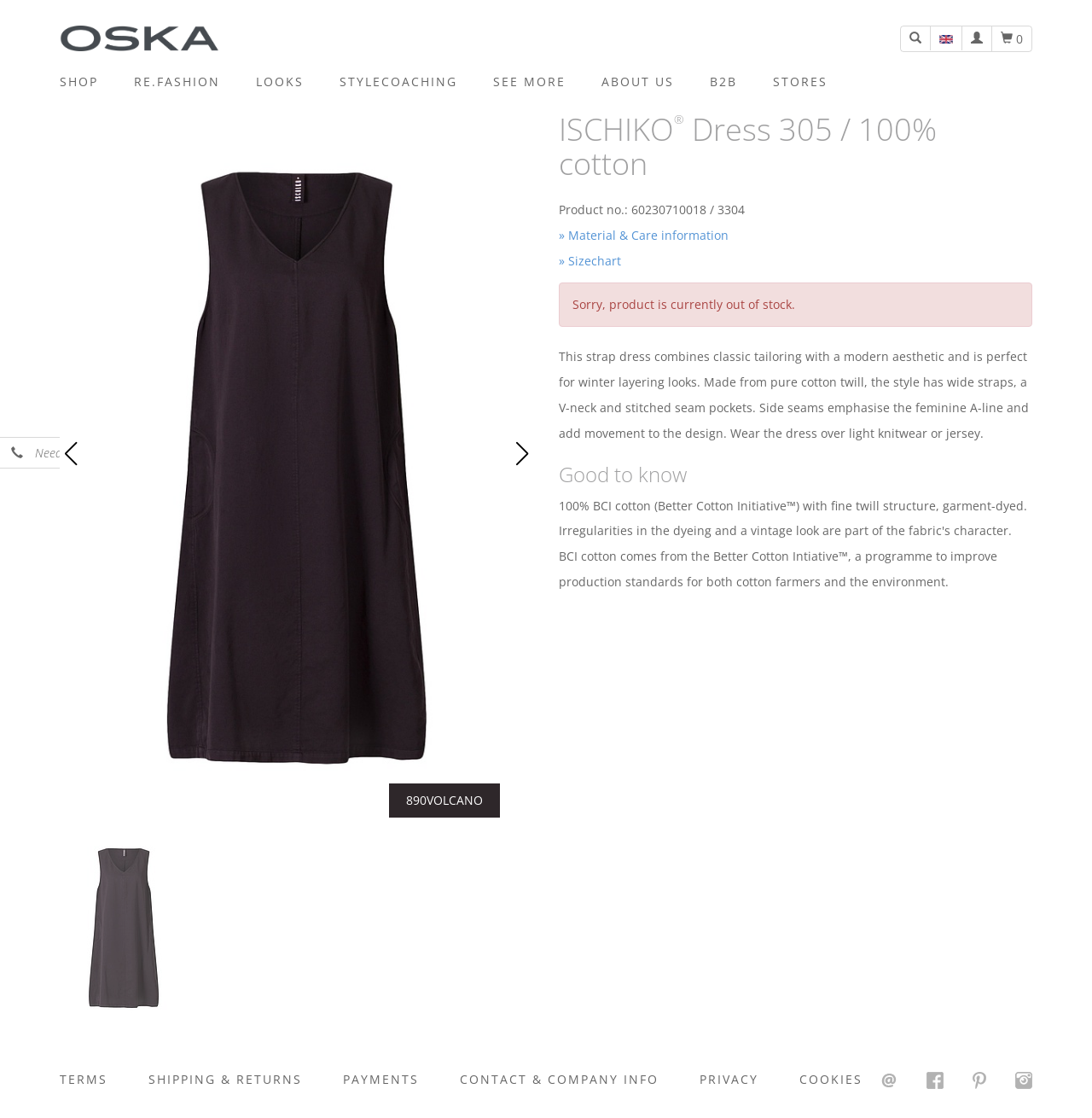Please provide a one-word or short phrase answer to the question:
What is the type of the image located at the top of the webpage?

Dress 305 890VOLCANO